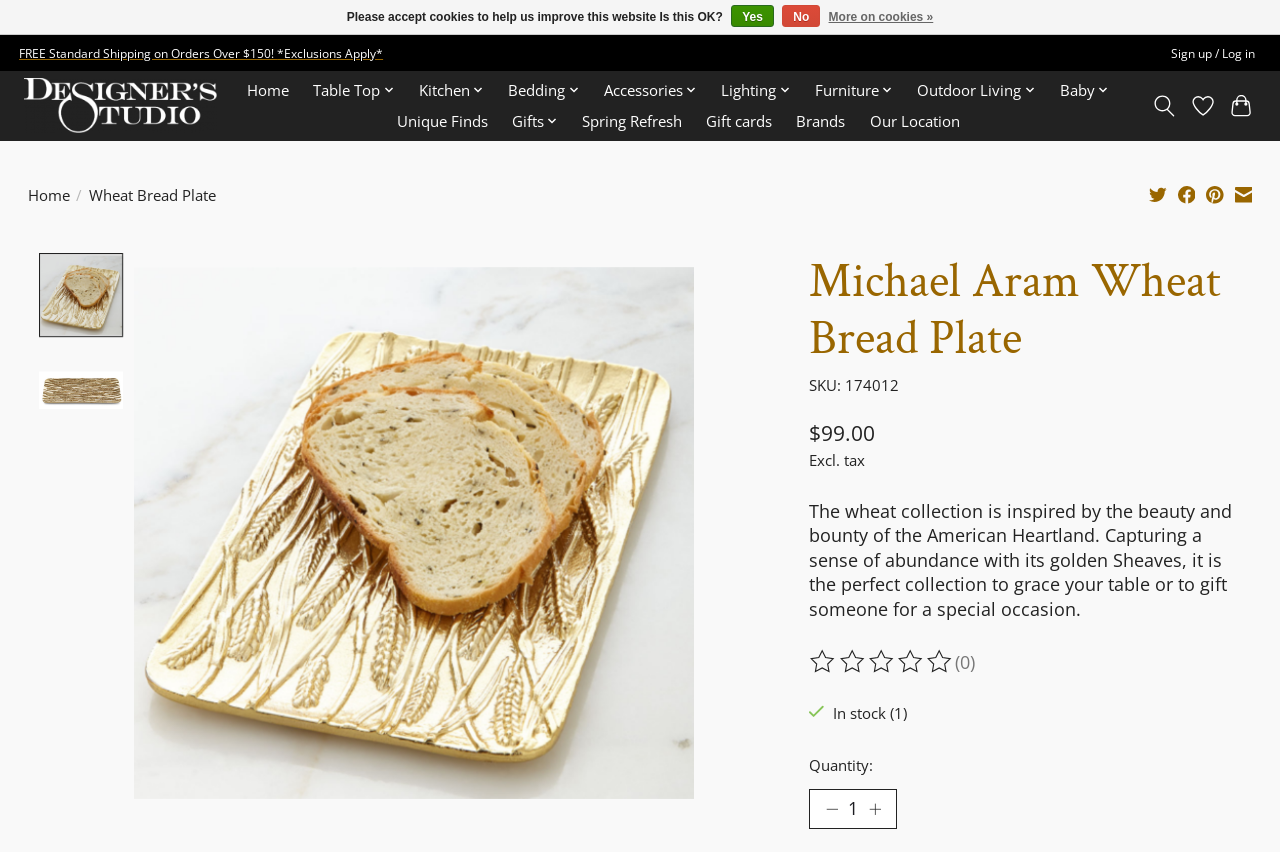Please identify the bounding box coordinates of the element that needs to be clicked to execute the following command: "Increase the product quantity". Provide the bounding box using four float numbers between 0 and 1, formatted as [left, top, right, bottom].

[0.673, 0.933, 0.695, 0.966]